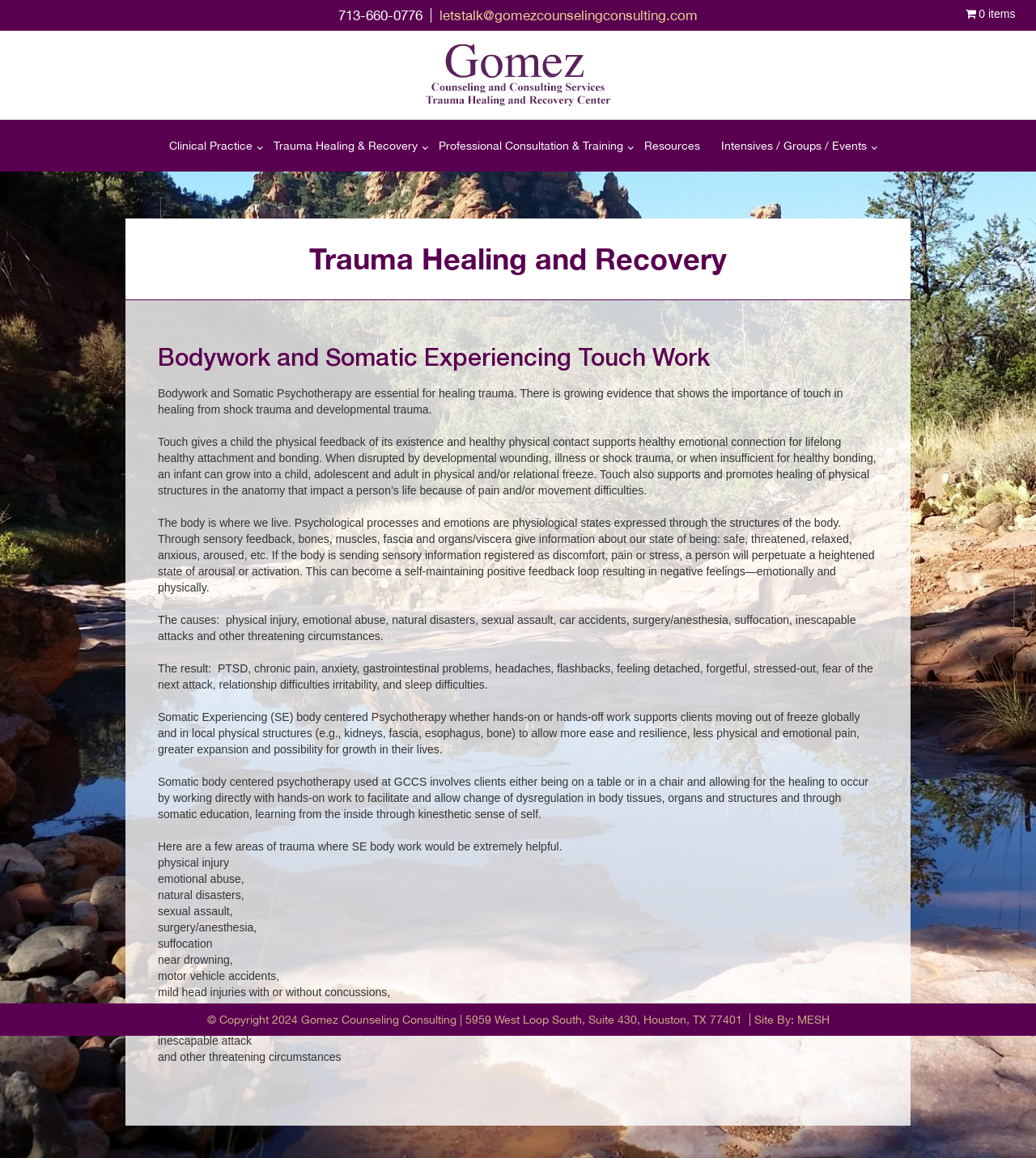Locate and extract the headline of this webpage.

Trauma Healing and Recovery